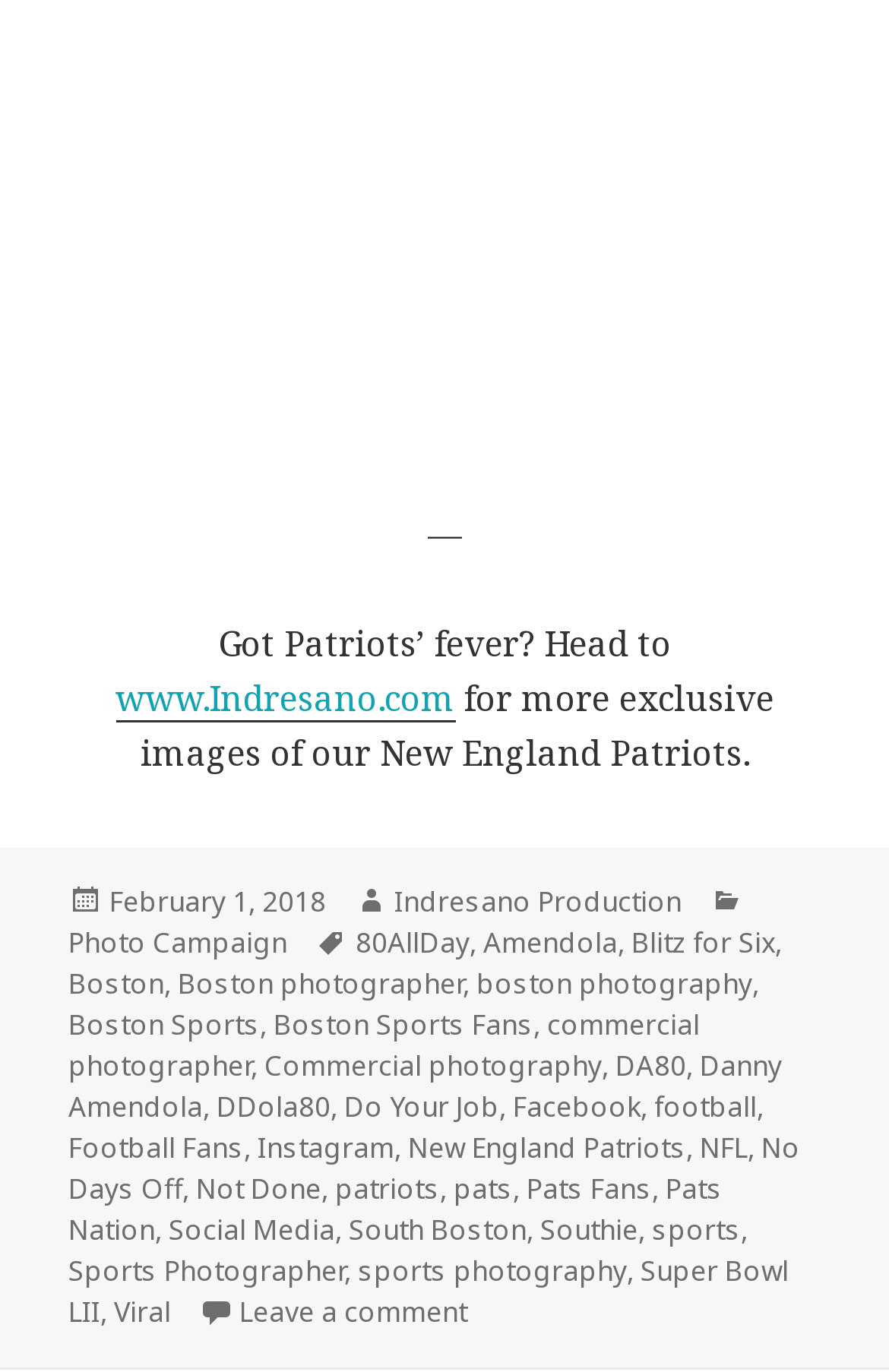How many tags are listed in the footer section?
Use the information from the screenshot to give a comprehensive response to the question.

The answer can be found by counting the number of links listed under the 'Tags' section in the footer section of the webpage.